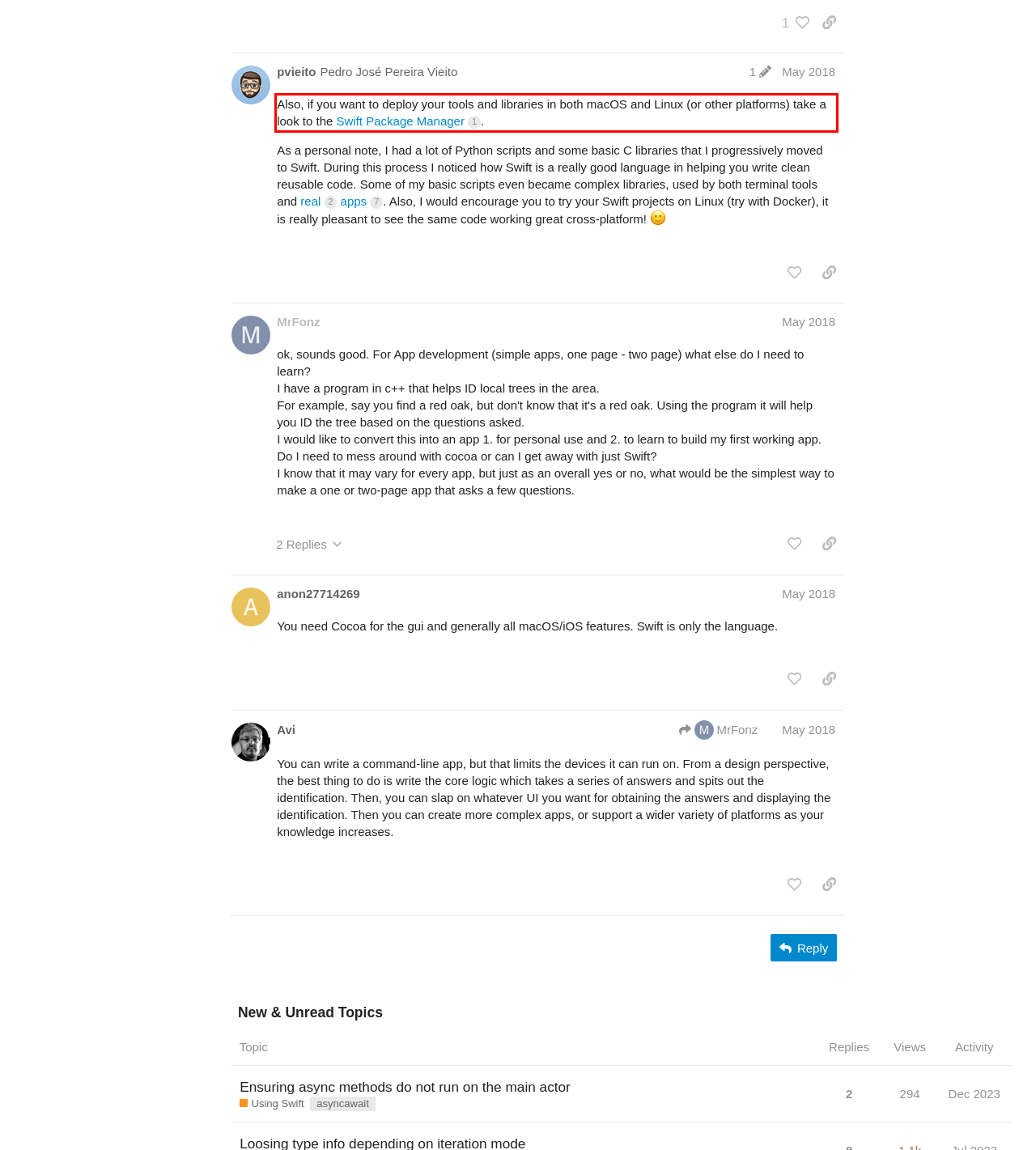Within the screenshot of the webpage, locate the red bounding box and use OCR to identify and provide the text content inside it.

Also, if you want to deploy your tools and libraries in both macOS and Linux (or other platforms) take a look to the Swift Package Manager 1.